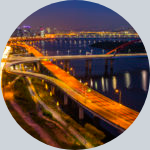What is reflected off the water in the image?
Give a detailed explanation using the information visible in the image.

The vibrant streaks of orange and yellow from the streetlights reflect off the water, enhancing the overall ambiance of the scene, which suggests that the streetlights are reflected off the water in the image.